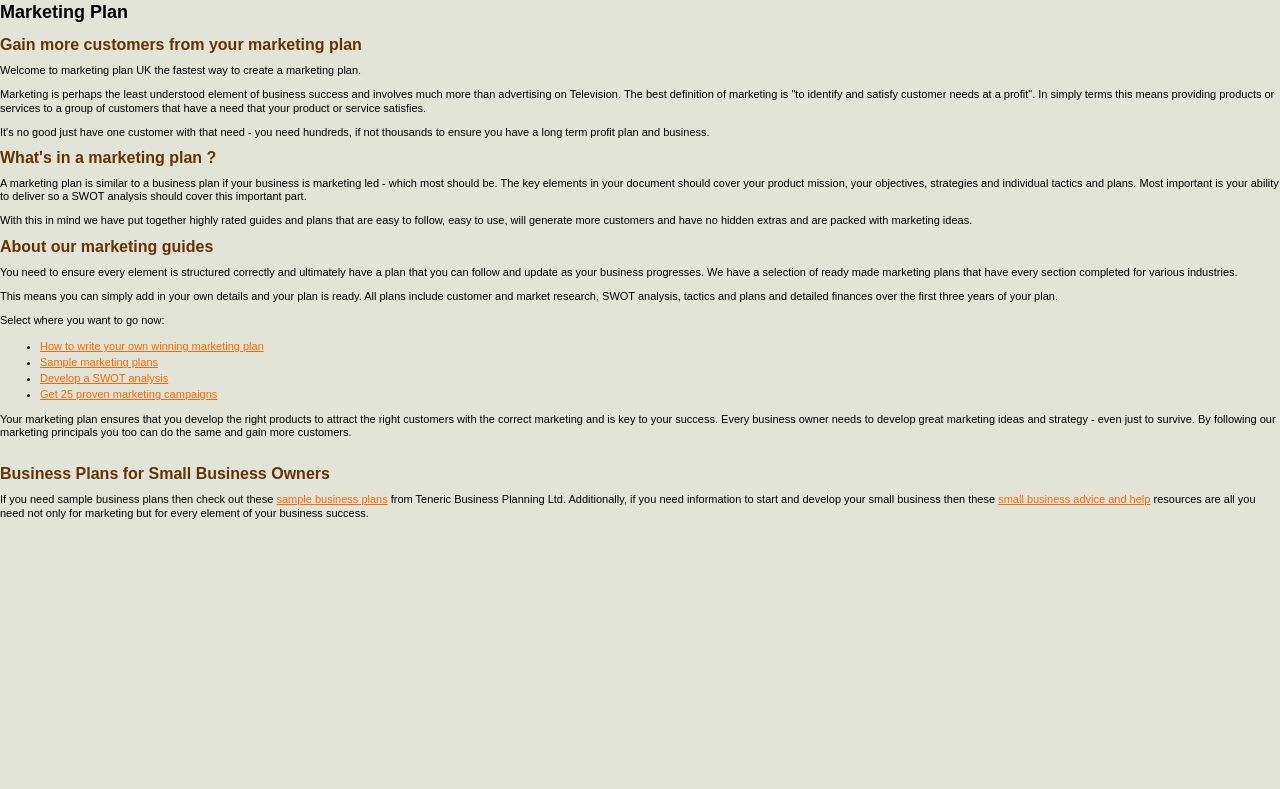Give a concise answer using one word or a phrase to the following question:
How many options are provided to select where to go next?

4